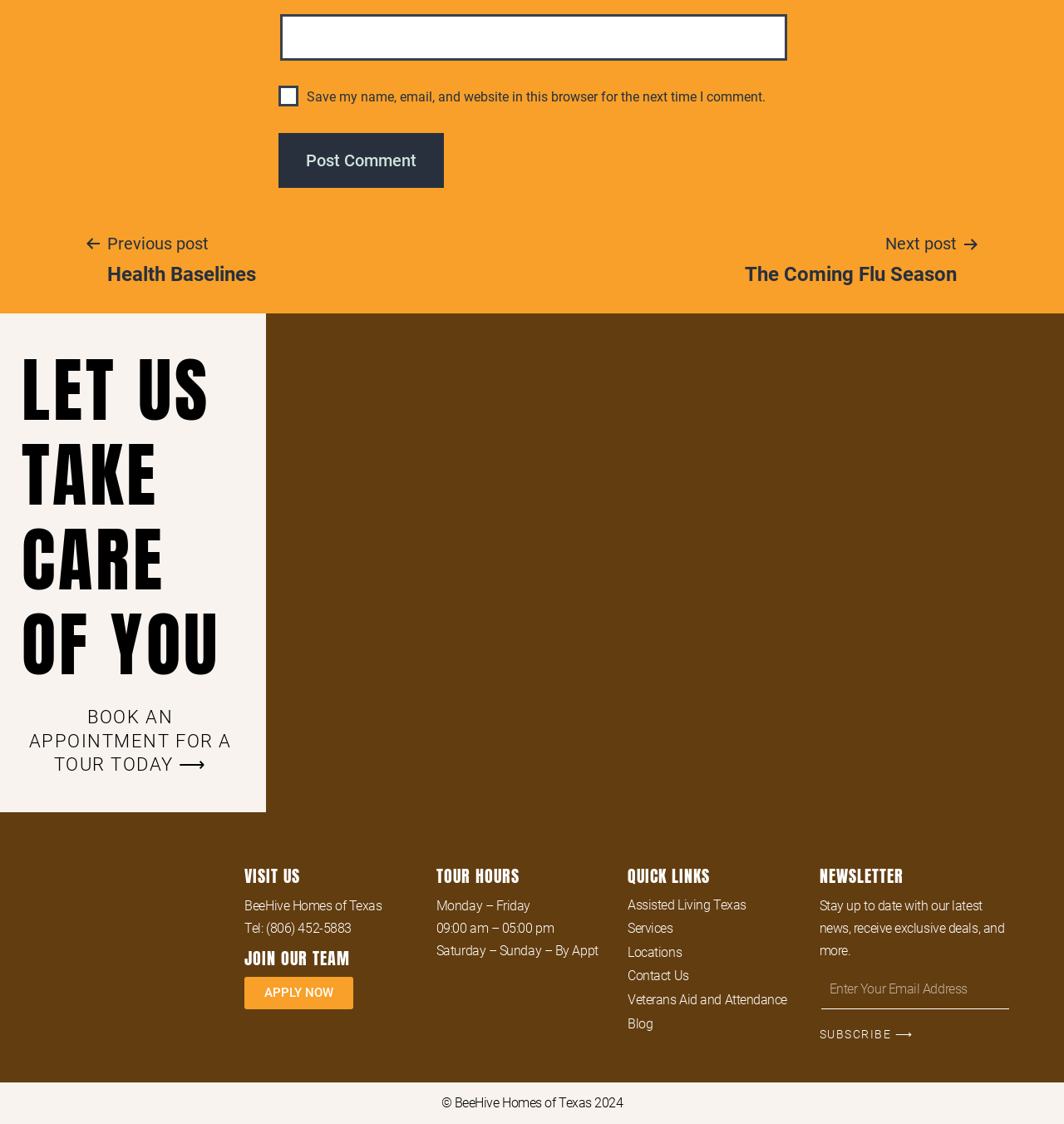Determine the bounding box coordinates of the section I need to click to execute the following instruction: "Post a comment". Provide the coordinates as four float numbers between 0 and 1, i.e., [left, top, right, bottom].

[0.262, 0.119, 0.417, 0.168]